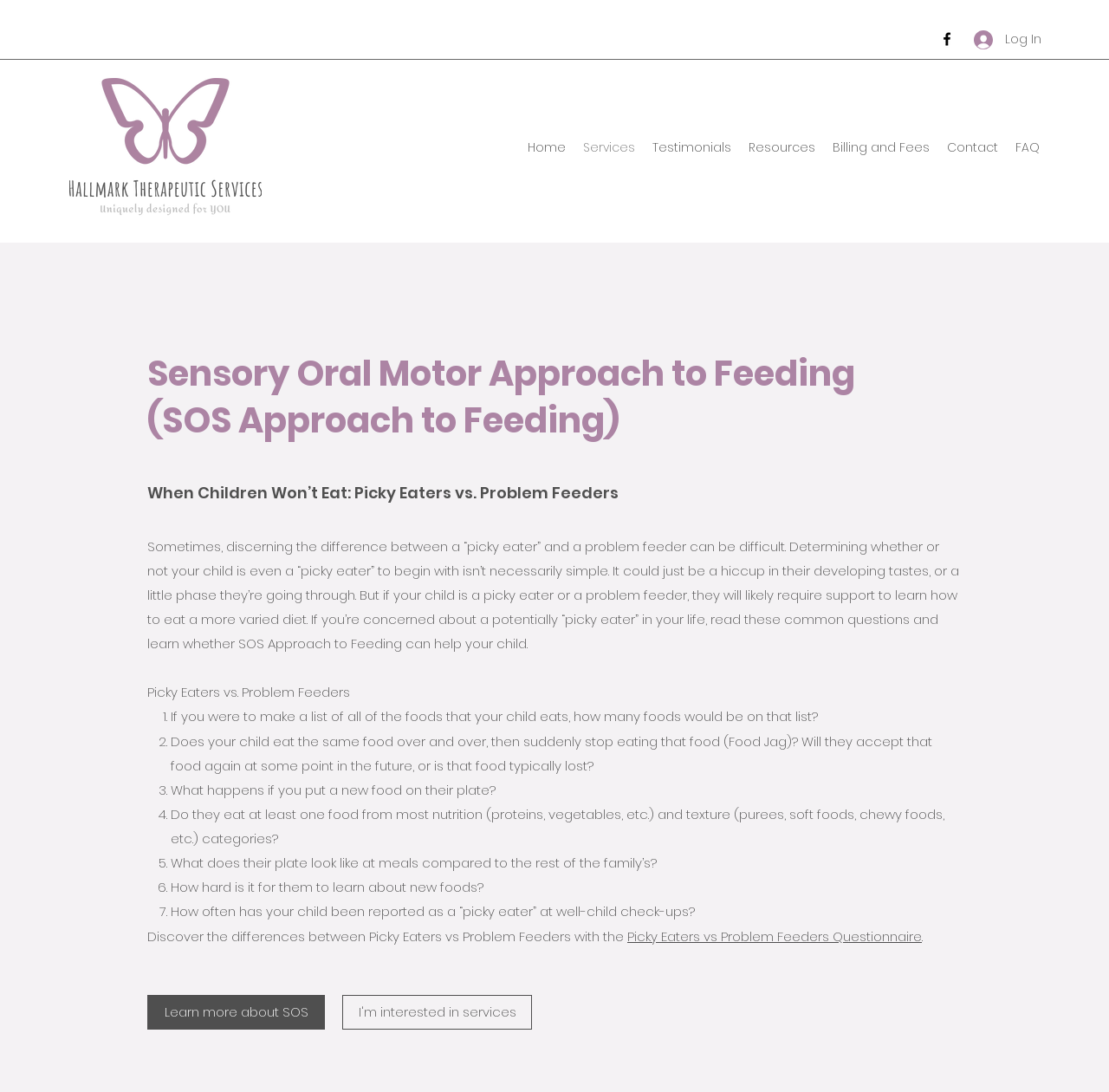Determine the bounding box coordinates for the UI element matching this description: "Log In".

[0.867, 0.022, 0.938, 0.051]